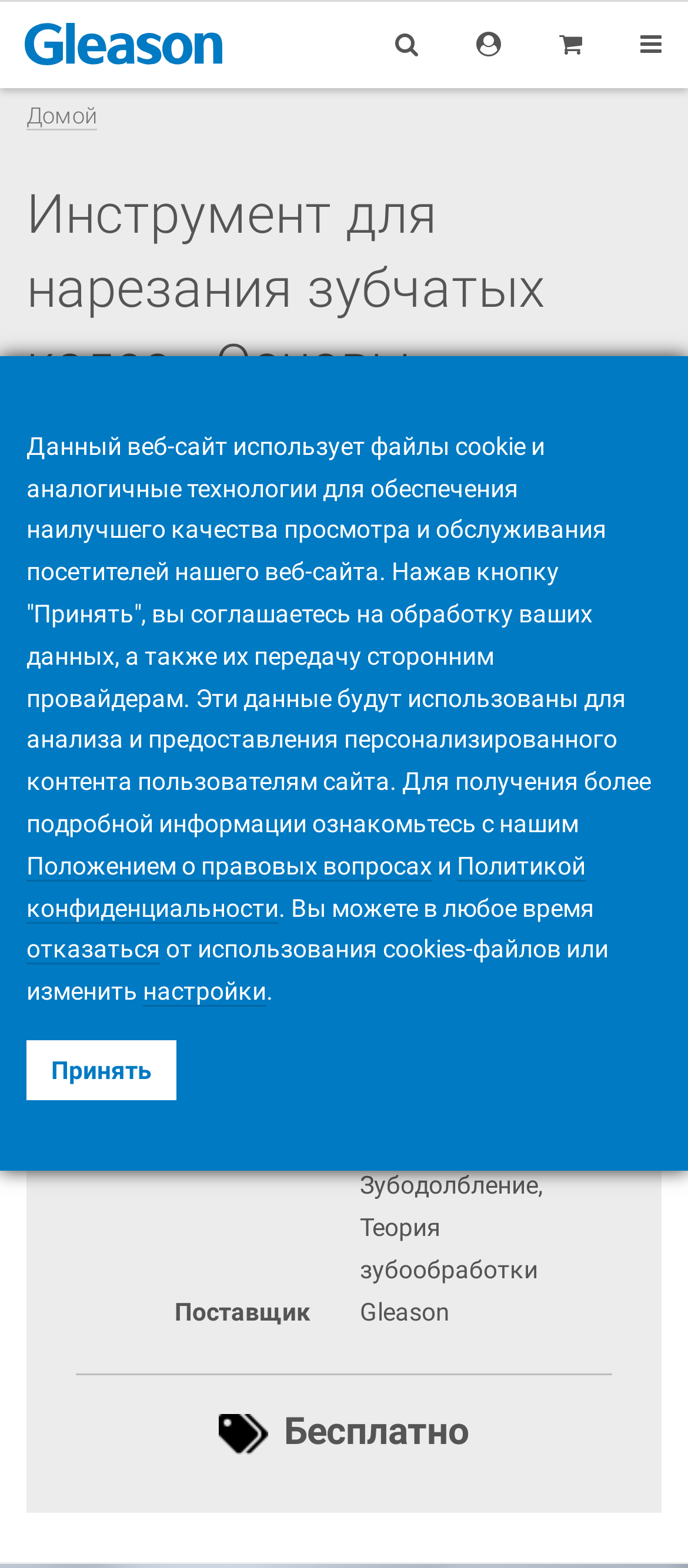Based on the element description, predict the bounding box coordinates (top-left x, top-left y, bottom-right x, bottom-right y) for the UI element in the screenshot: Домой

[0.038, 0.065, 0.141, 0.082]